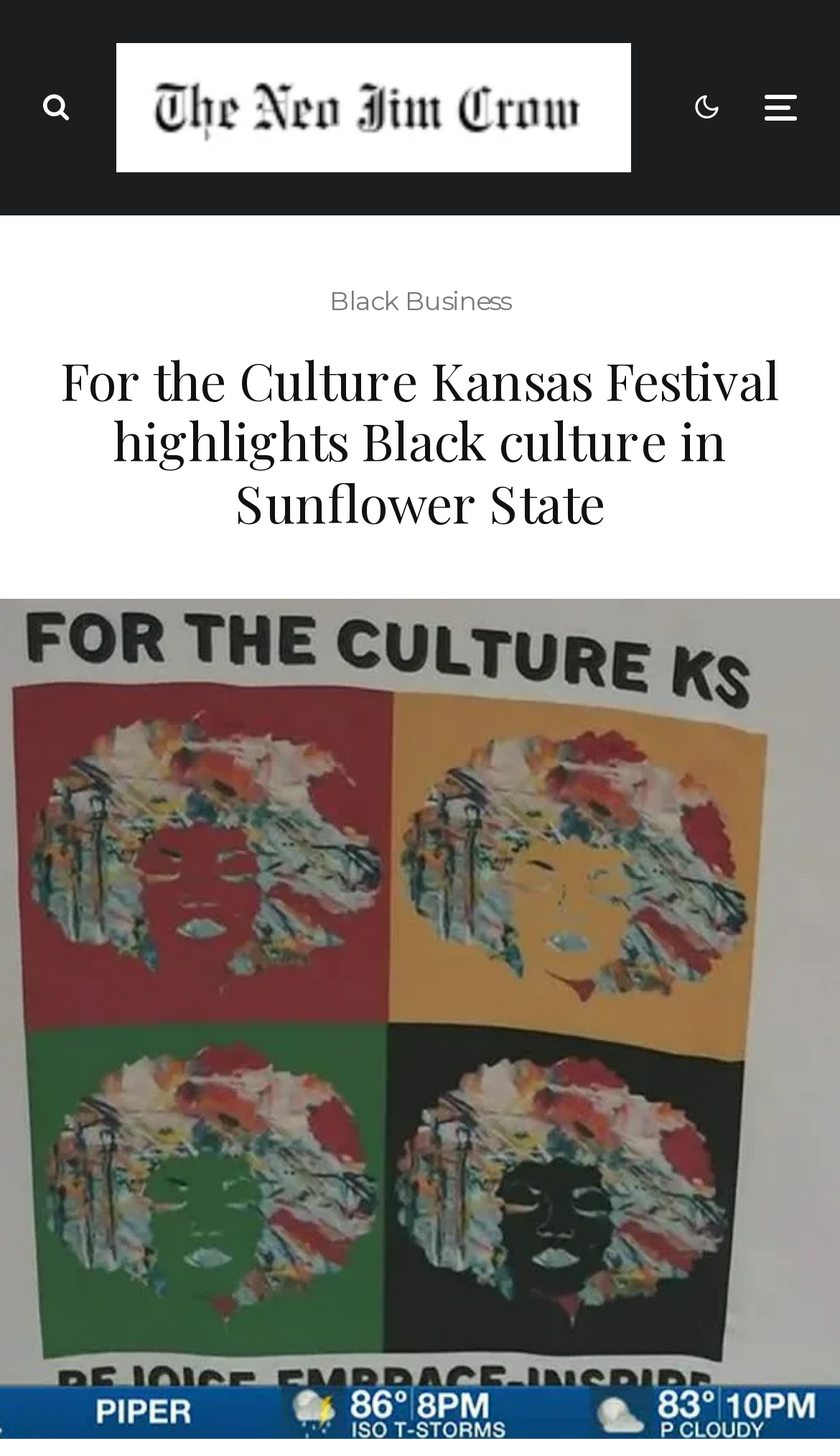Predict the bounding box of the UI element that fits this description: "Black Business".

[0.392, 0.192, 0.608, 0.221]